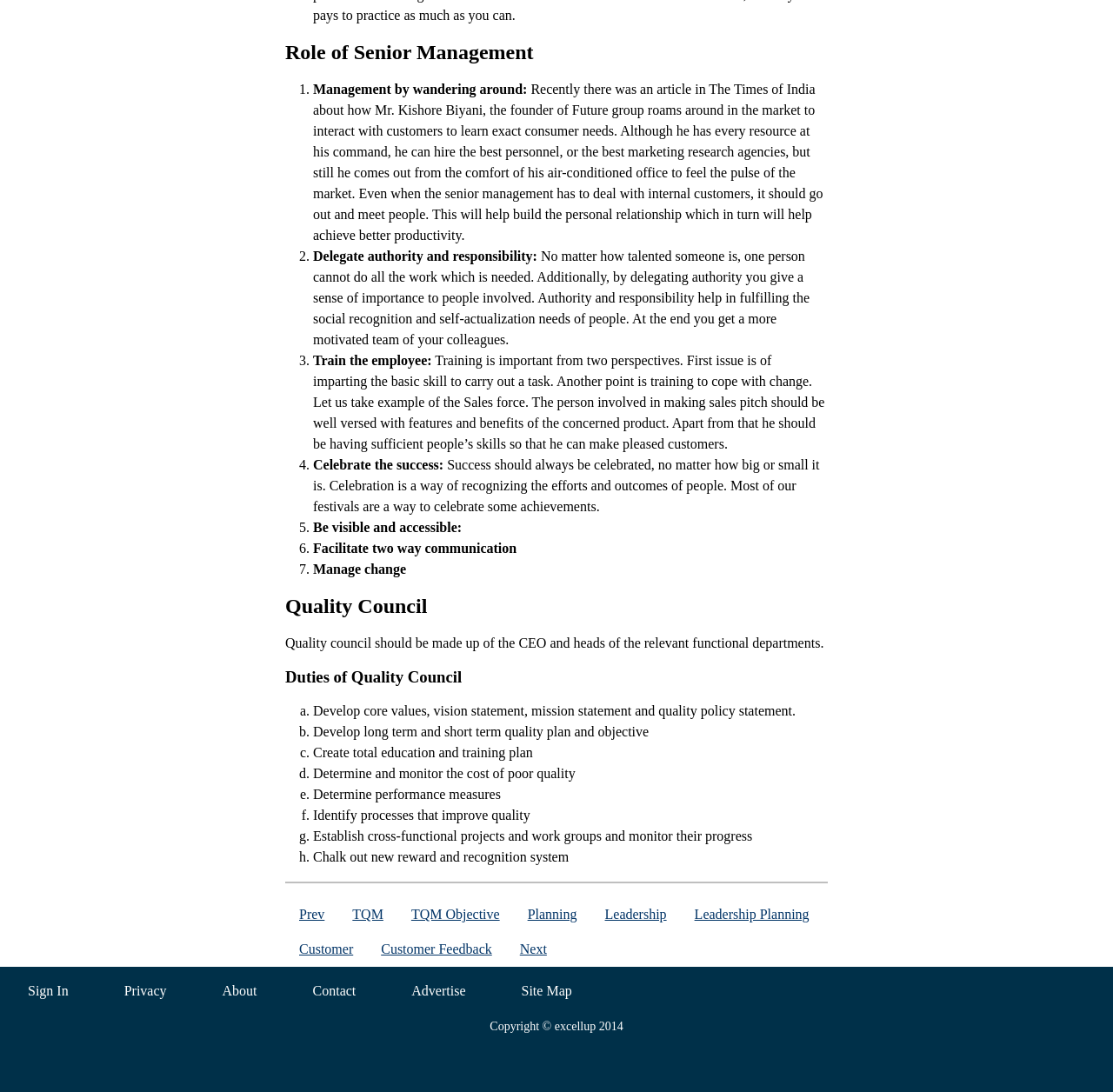Determine the bounding box for the UI element as described: "Prev". The coordinates should be represented as four float numbers between 0 and 1, formatted as [left, top, right, bottom].

[0.269, 0.83, 0.292, 0.844]